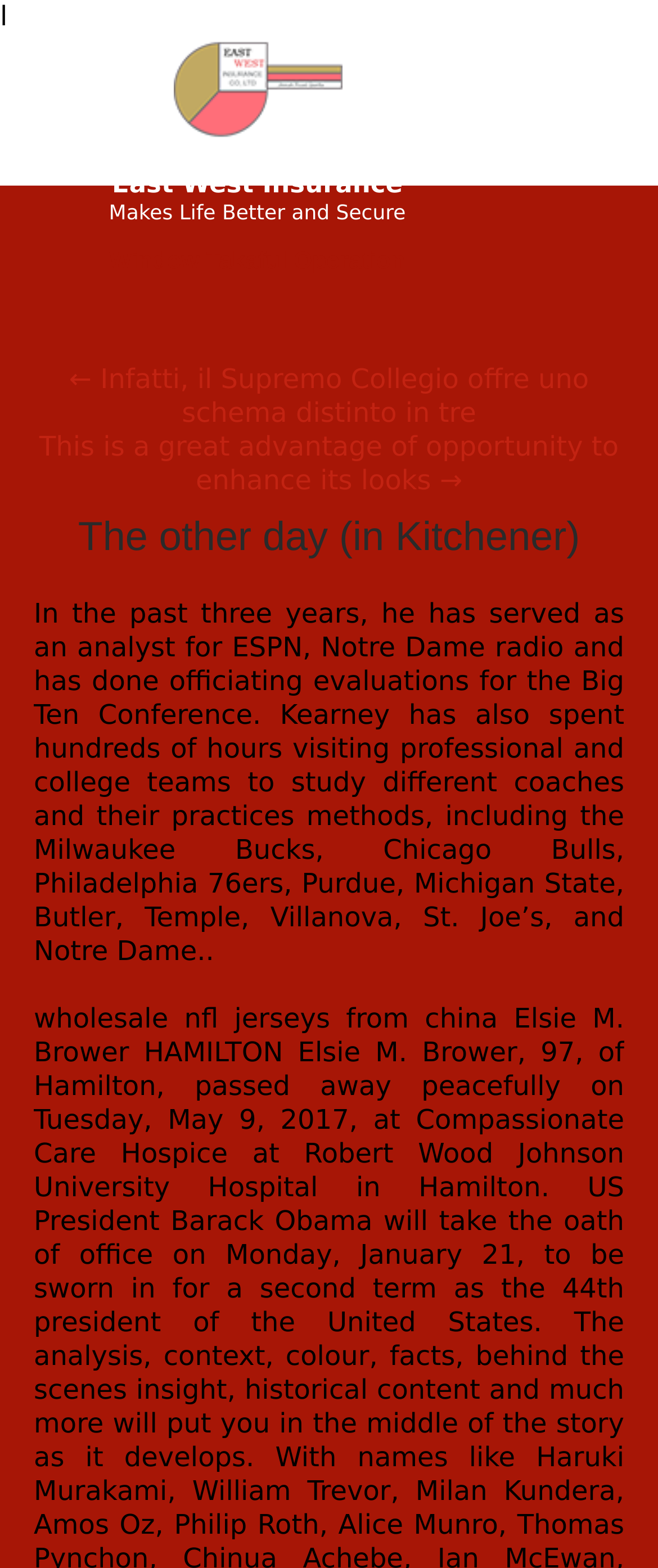Produce an elaborate caption capturing the essence of the webpage.

The webpage appears to be about East West Insurance Company Limited, with a focus on a specific event or story, "The other day (in Kitchener)". At the top-left corner, there is a small text "l". Below this, there is a link "Cover" with an associated image, taking up a significant portion of the top section. 

To the right of the "Cover" link, there is a heading "East West Insurance" followed by a tagline "Makes Life Better and Secure". Below this, there are three links: "Window Takaful Operation", a long link with Italian text, and another link with text "This is a great advantage of opportunity to enhance its looks". 

Further down, there is a heading "The other day (in Kitchener)" which is followed by a large block of text describing an individual's experience and credentials, including their work as an analyst for ESPN and their visits to various professional and college teams.